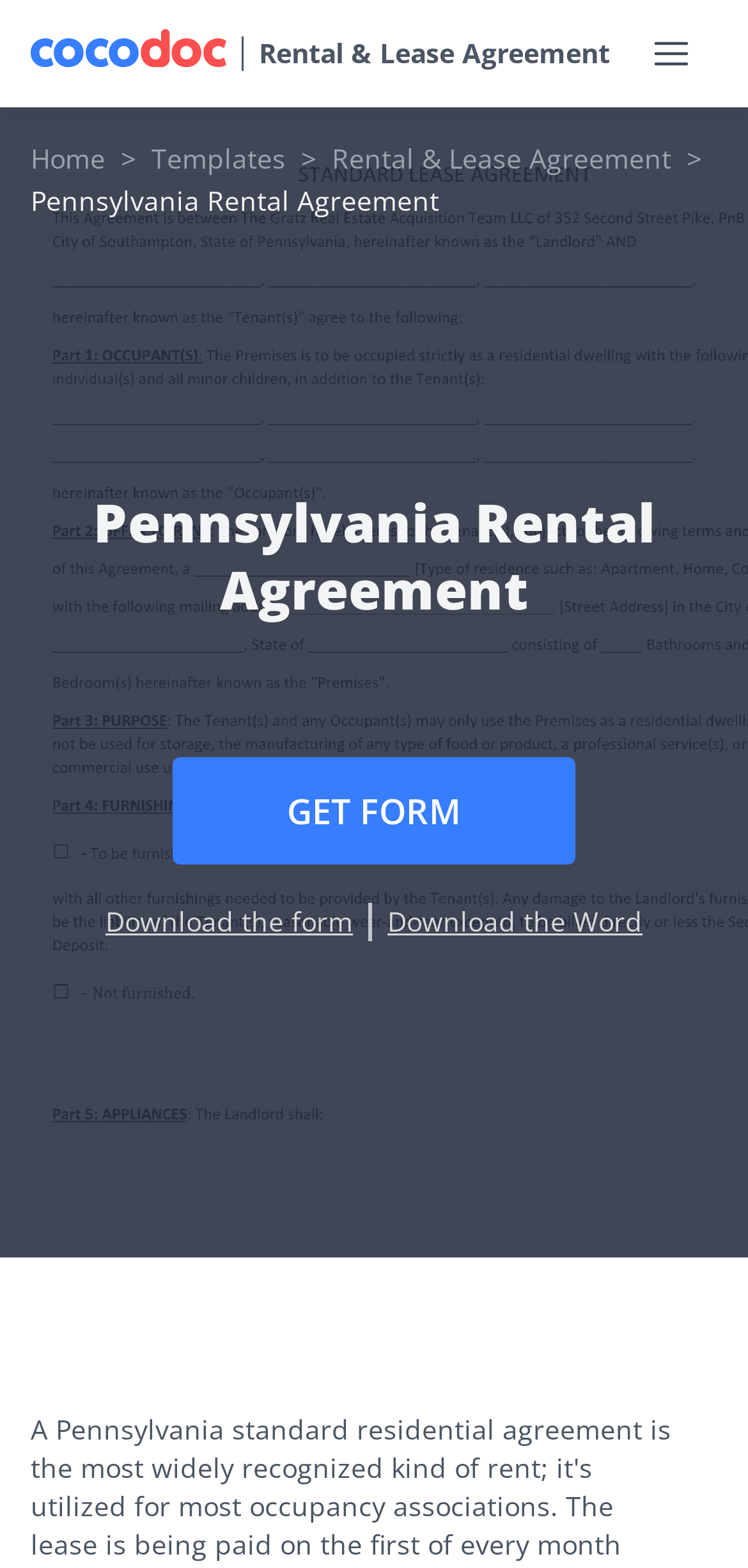Determine the coordinates of the bounding box that should be clicked to complete the instruction: "Download the form". The coordinates should be represented by four float numbers between 0 and 1: [left, top, right, bottom].

[0.121, 0.575, 0.492, 0.6]